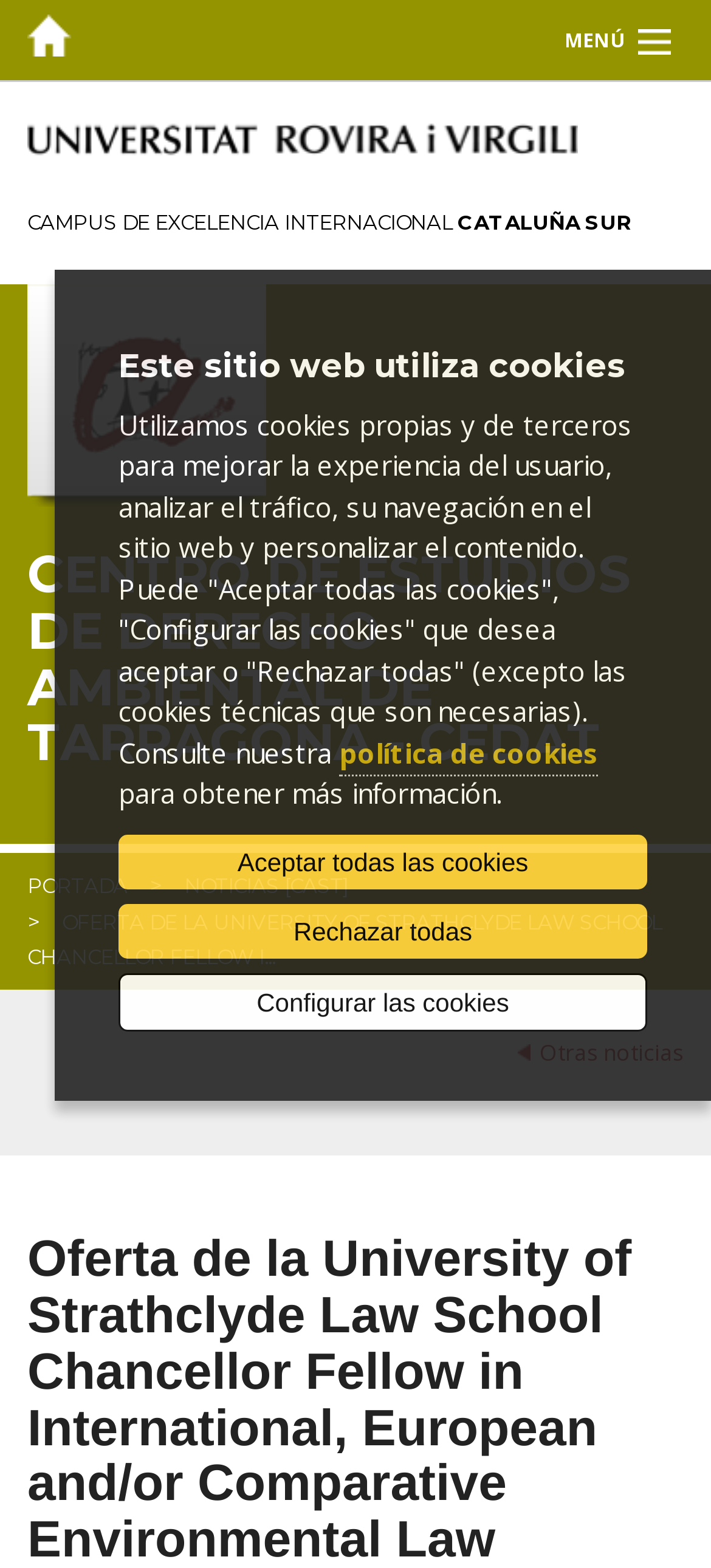What is the name of the center mentioned?
Please ensure your answer is as detailed and informative as possible.

I found the answer by looking at the links on the webpage, specifically the one with the image 'Centro de Estudios de Derecho Ambiental de Tarragona - CEDAT' which has a bounding box coordinate of [0.038, 0.009, 0.1, 0.036]. This suggests that the center is mentioned on the webpage.